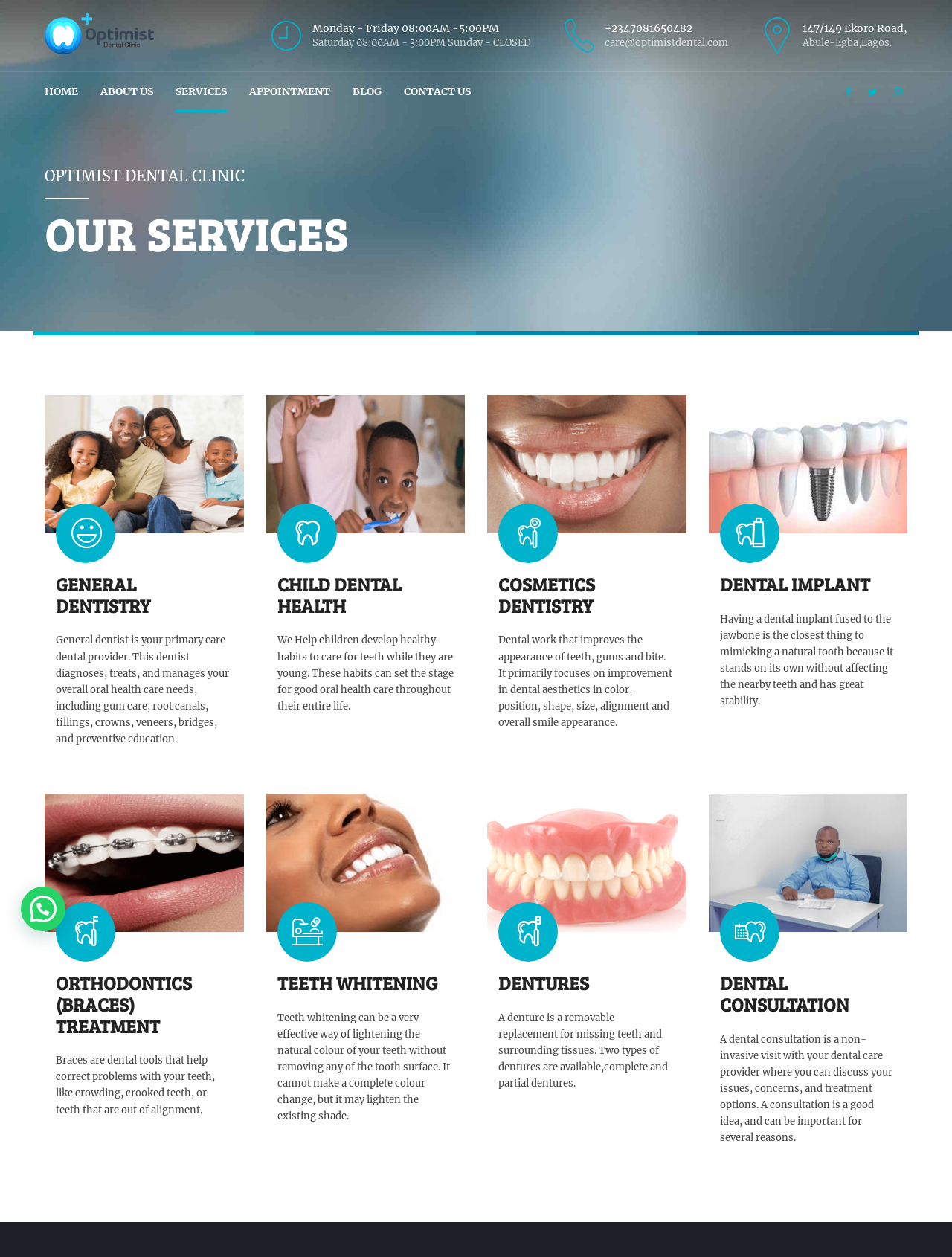Provide a short, one-word or phrase answer to the question below:
What are the clinic's working hours on Saturday?

08:00AM - 3:00PM